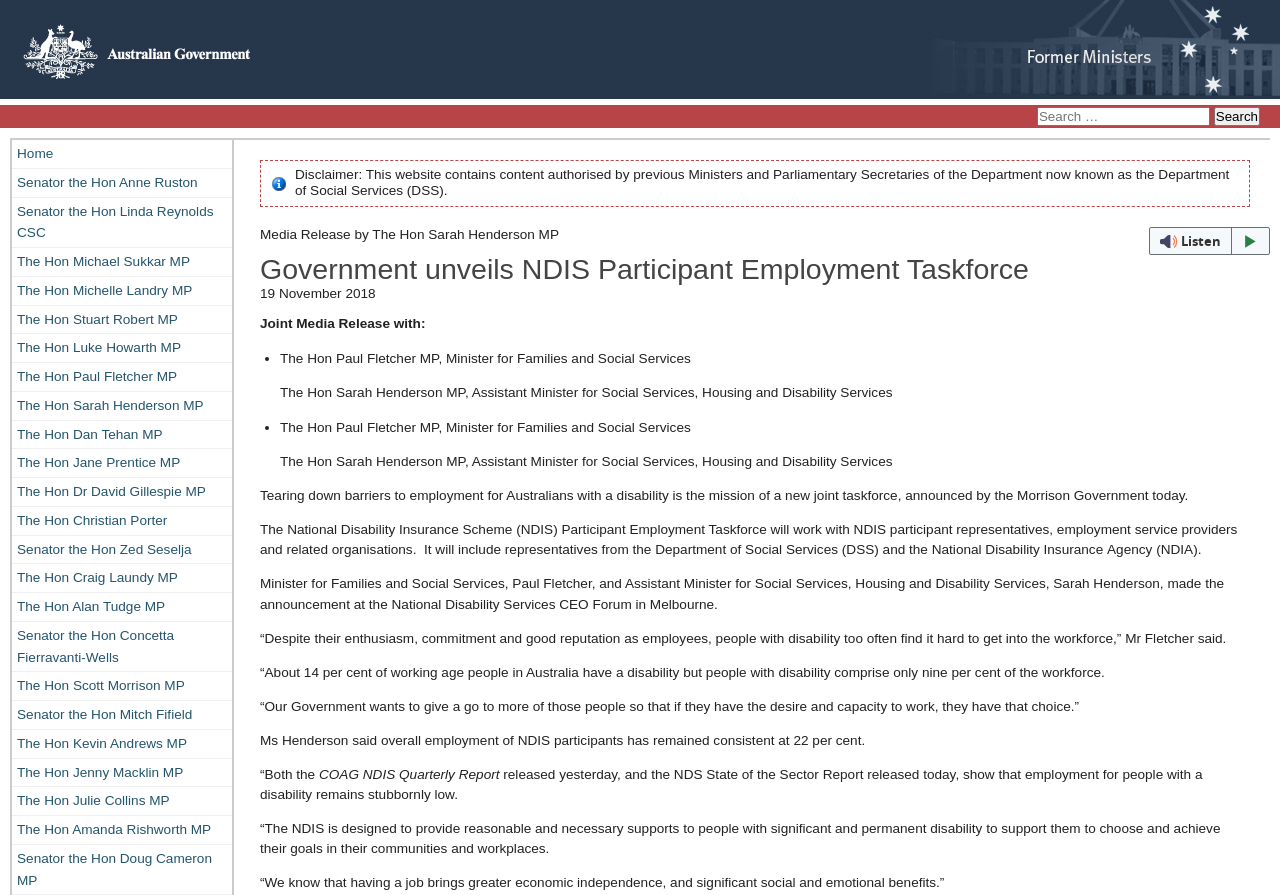Please use the details from the image to answer the following question comprehensively:
What is the percentage of working age people in Australia with a disability?

The question is asking about the percentage of working age people in Australia with a disability. From the webpage, we can find the answer in the sentence '“About 14 per cent of working age people in Australia have a disability but people with disability comprise only nine per cent of the workforce.'.